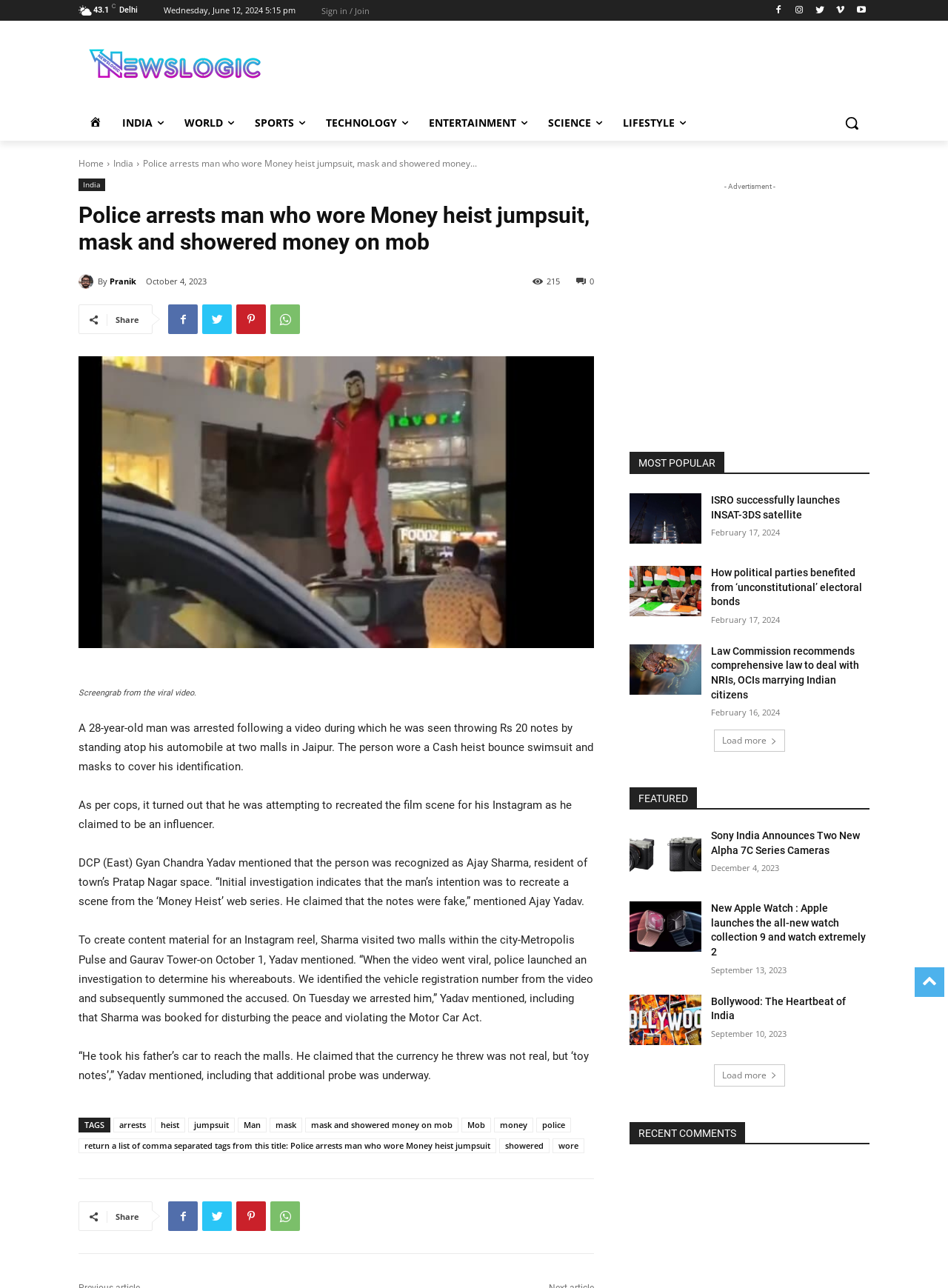What was the person throwing at the mall?
Answer the question with as much detail as you can, using the image as a reference.

The article states that the person was seen throwing Rs 20 notes at two malls in Jaipur, which was captured in a viral video.